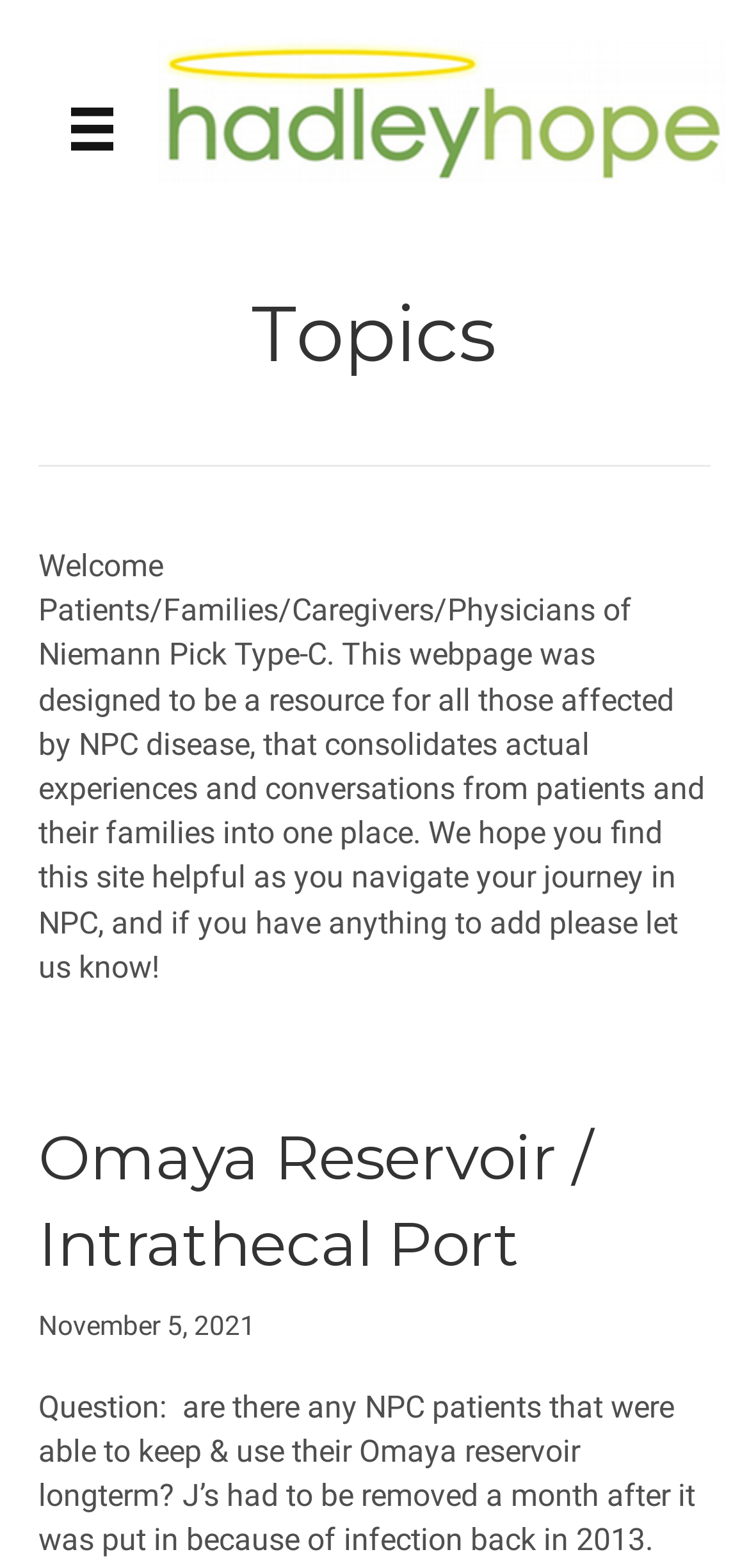When was the webpage last updated?
Utilize the information in the image to give a detailed answer to the question.

The static text at the bottom of the webpage indicates that the webpage was last updated on November 5, 2021.